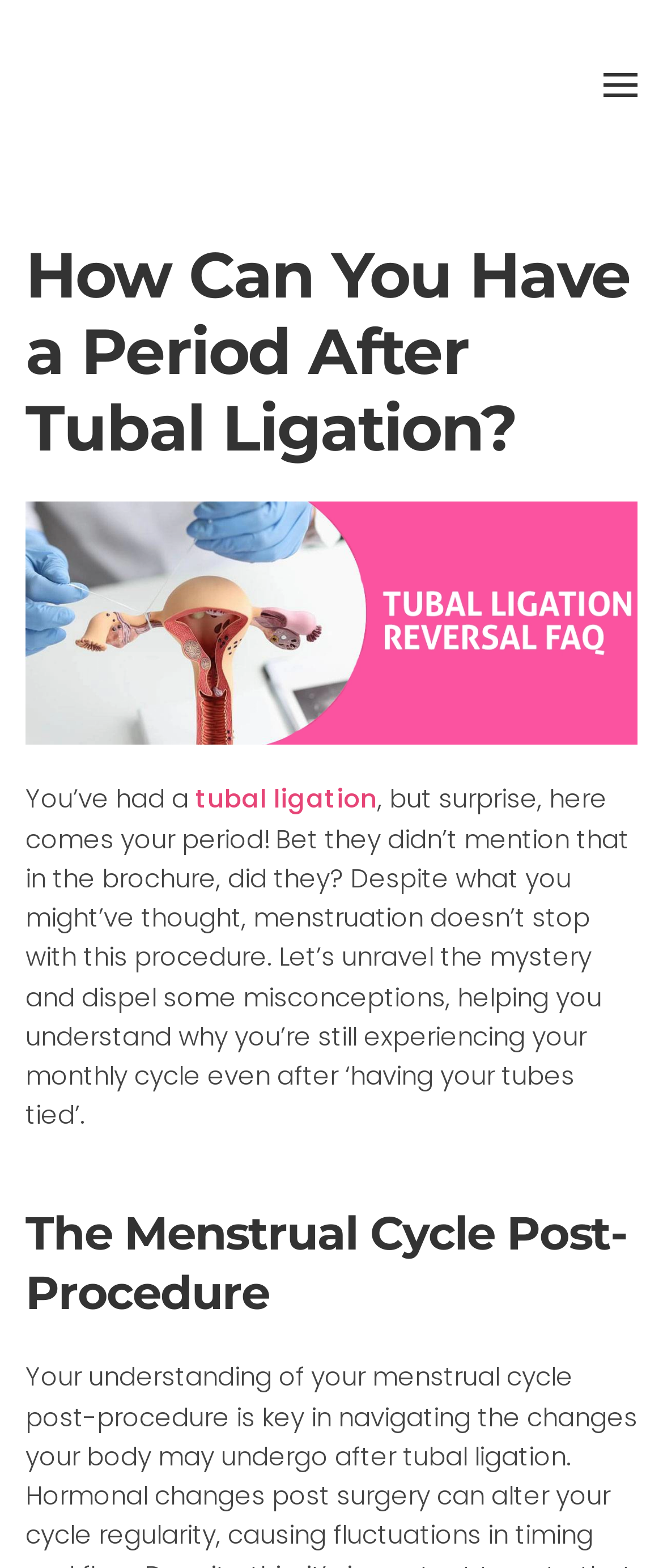Respond to the question below with a single word or phrase:
What is the purpose of the webpage?

To educate about tubal ligation and menstruation